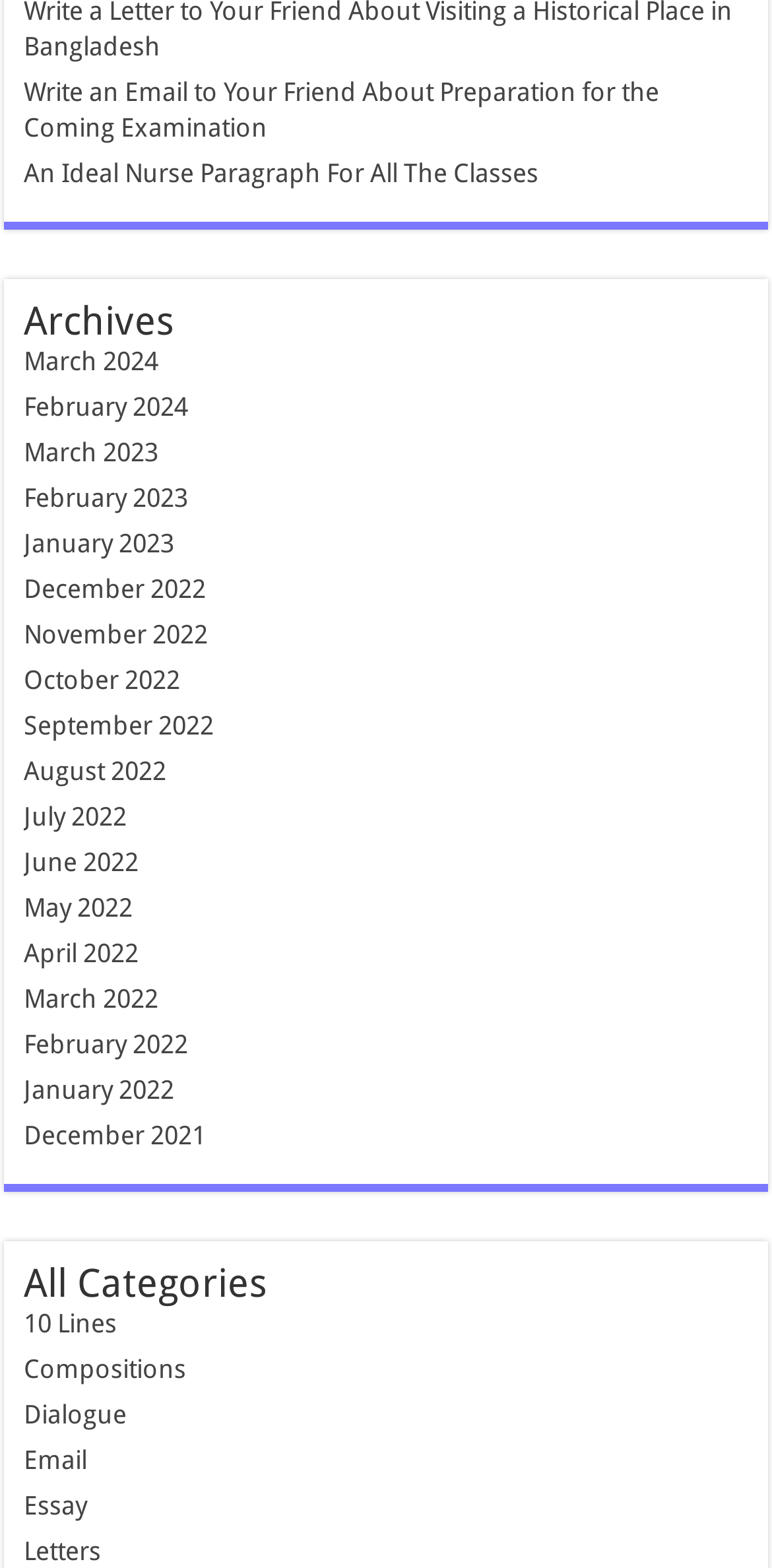Using the provided element description "December 2022", determine the bounding box coordinates of the UI element.

[0.031, 0.366, 0.267, 0.384]